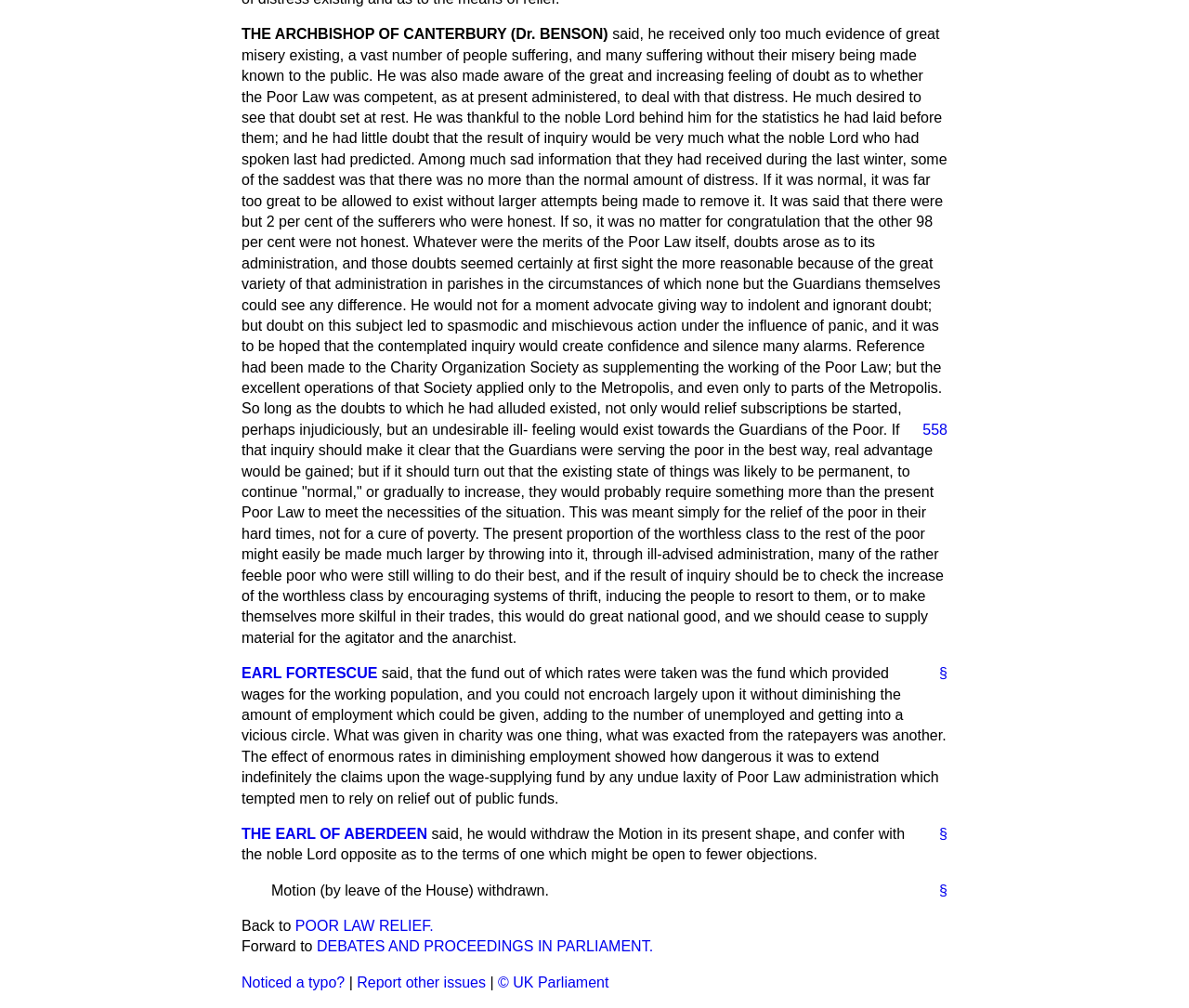Who withdrew the Motion?
Answer with a single word or phrase, using the screenshot for reference.

THE EARL OF ABERDEEN